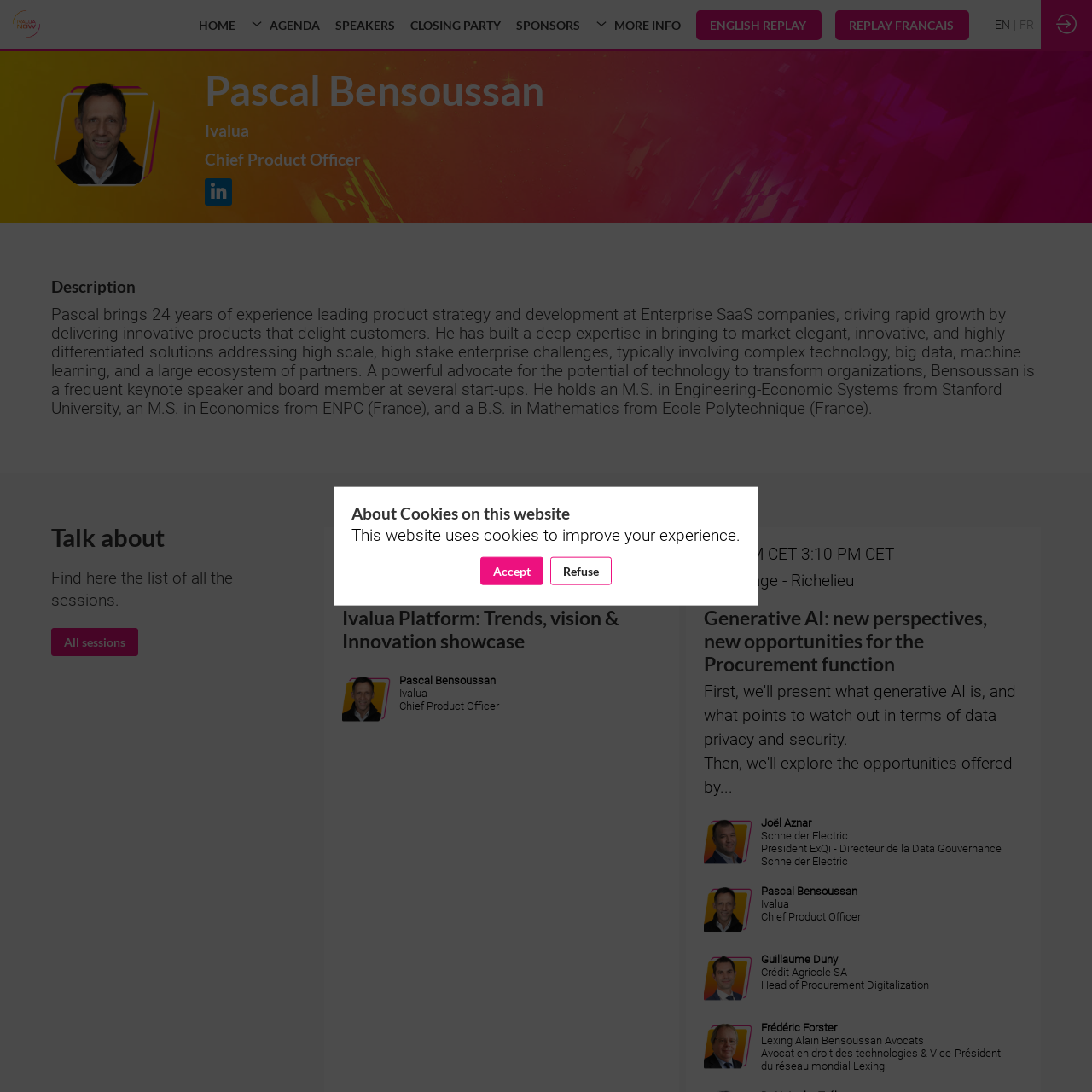Please identify the bounding box coordinates of the element that needs to be clicked to execute the following command: "Click the 'All sessions' button". Provide the bounding box using four float numbers between 0 and 1, formatted as [left, top, right, bottom].

[0.047, 0.575, 0.127, 0.601]